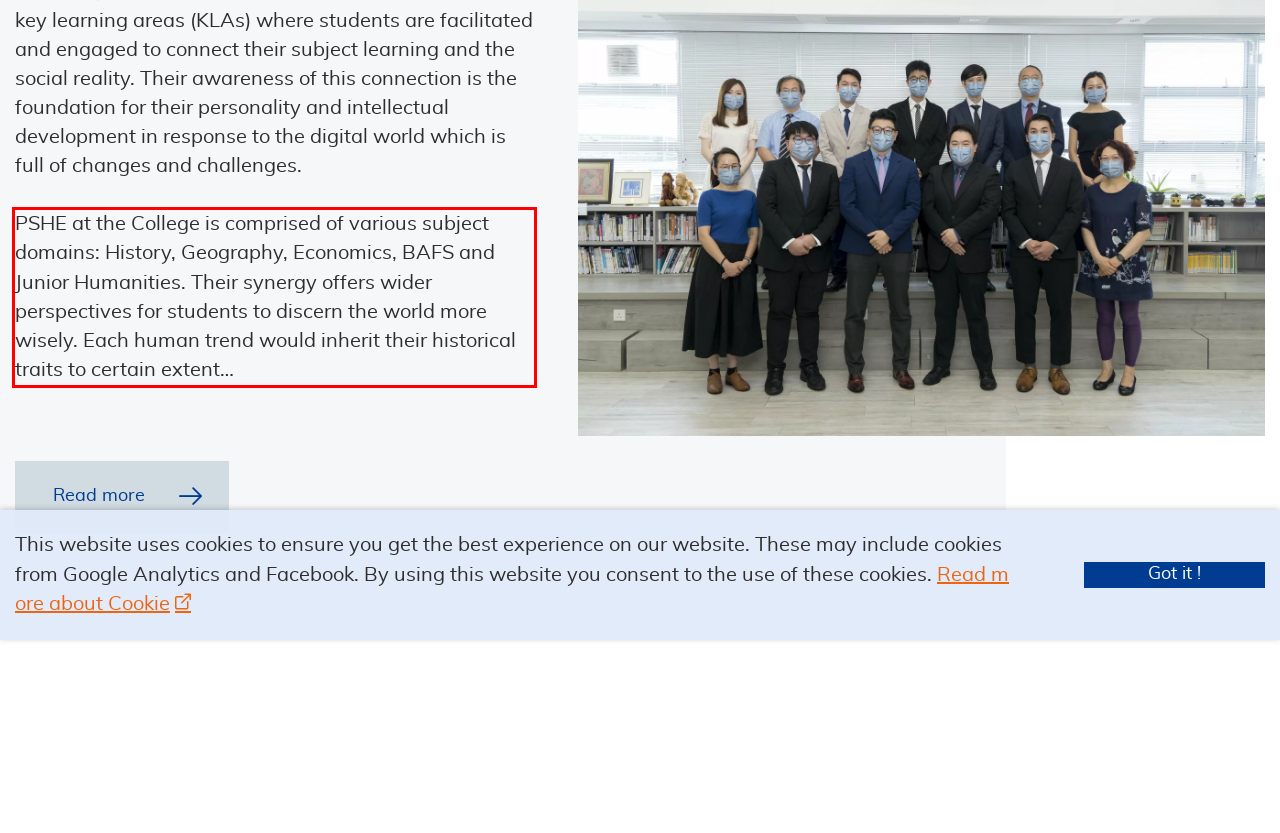Look at the provided screenshot of the webpage and perform OCR on the text within the red bounding box.

PSHE at the College is comprised of various subject domains: History, Geography, Economics, BAFS and Junior Humanities. Their synergy offers wider perspectives for students to discern the world more wisely. Each human trend would inherit their historical traits to certain extent…